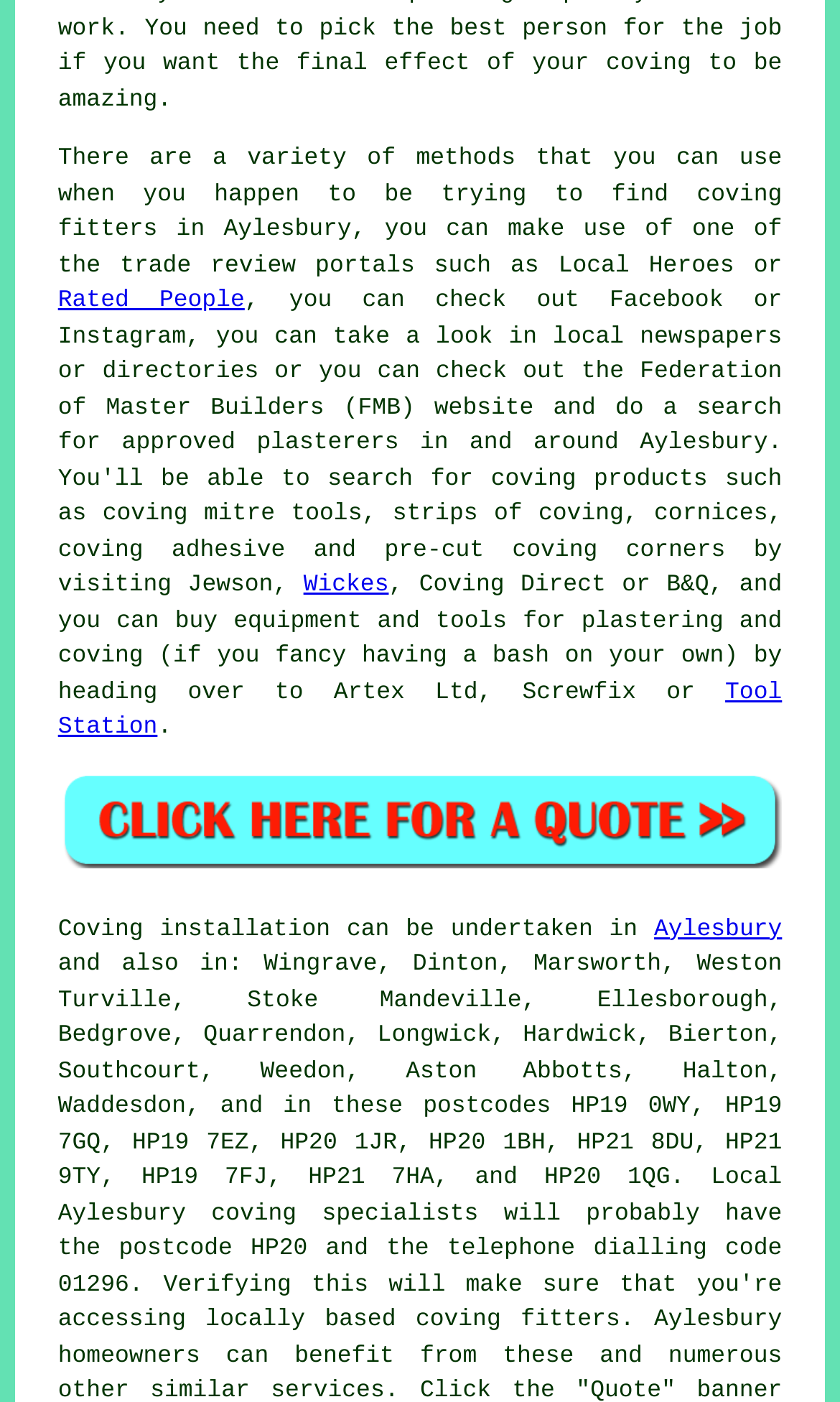Please locate the clickable area by providing the bounding box coordinates to follow this instruction: "Click to find Aylesbury coving specialists".

[0.069, 0.598, 0.931, 0.628]